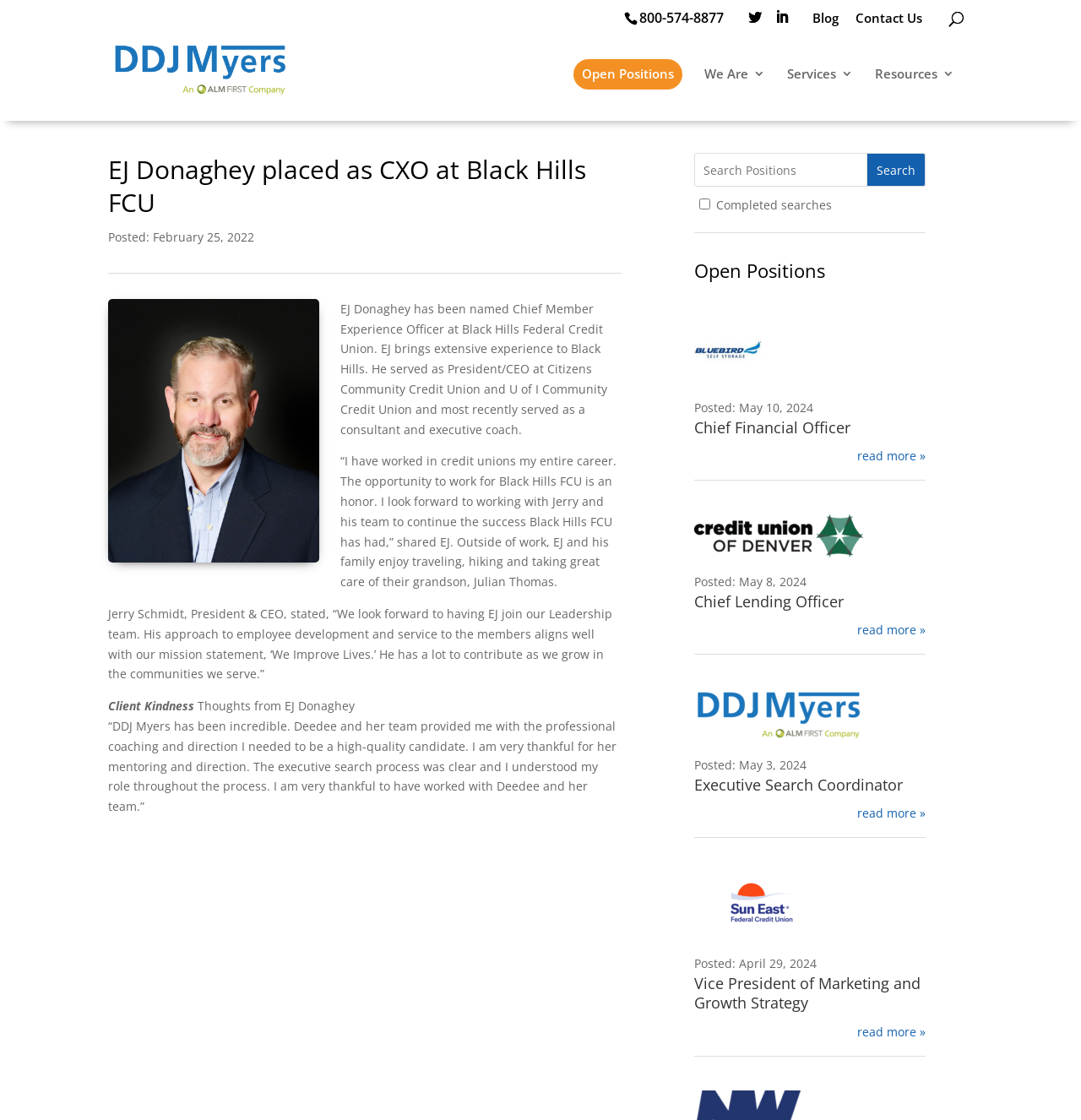Can you extract the primary headline text from the webpage?

EJ Donaghey placed as CXO at Black Hills FCU